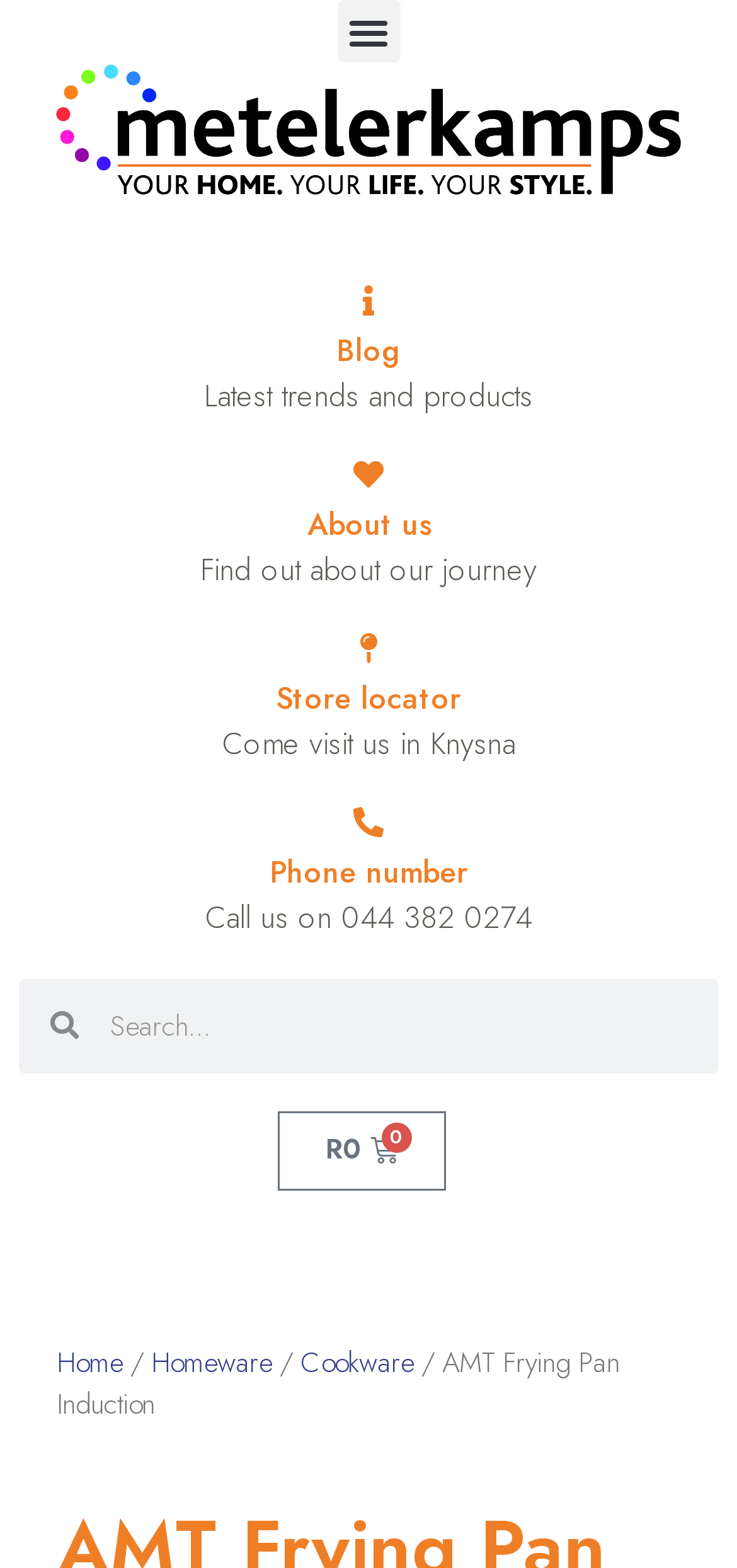Identify the bounding box for the given UI element using the description provided. Coordinates should be in the format (top-left x, top-left y, bottom-right x, bottom-right y) and must be between 0 and 1. Here is the description: PERICOPA SĂPTĂMÂNII

None